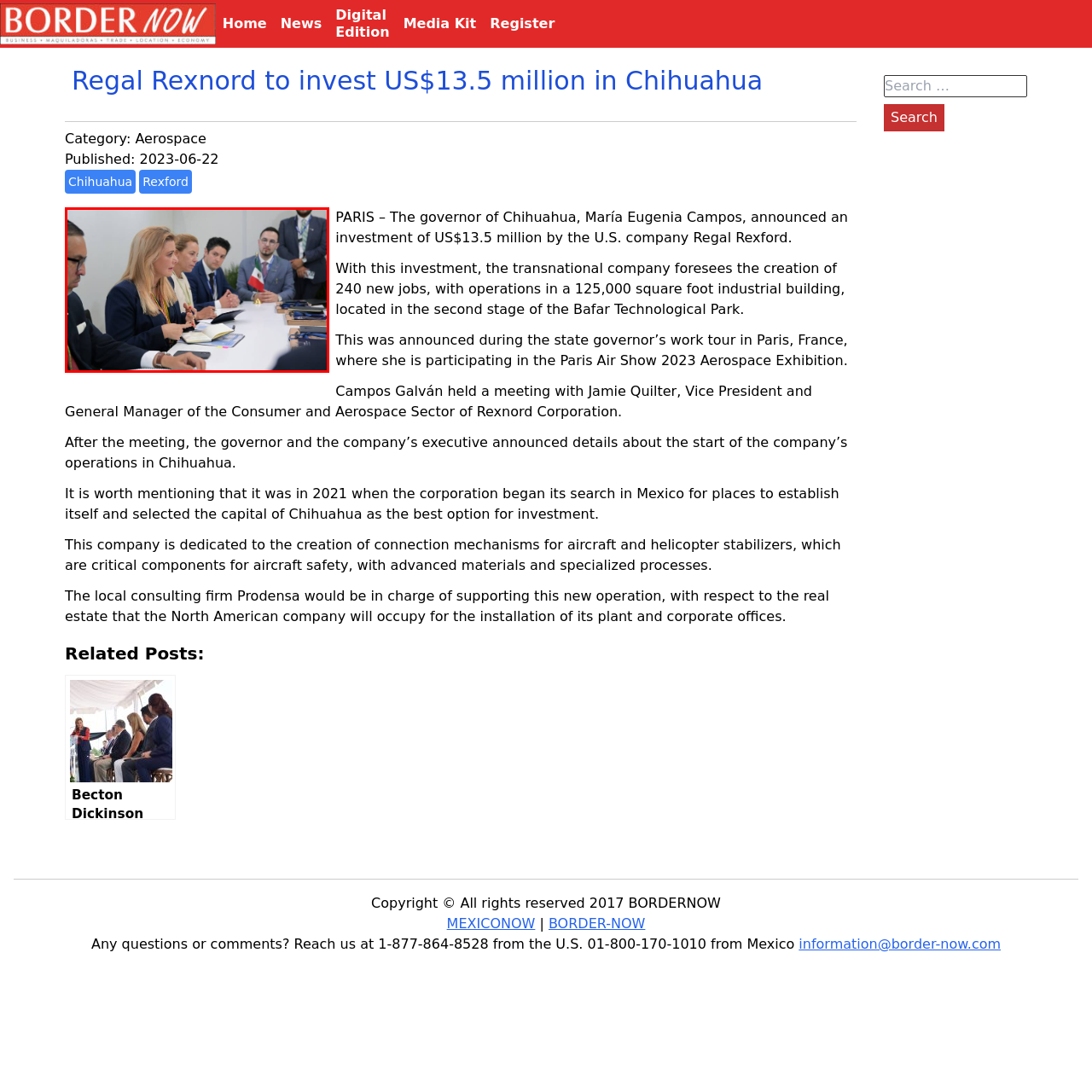Examine the area within the red bounding box and answer the following question using a single word or phrase:
What is the amount of investment by Regal Rexnord?

US$13.5 million